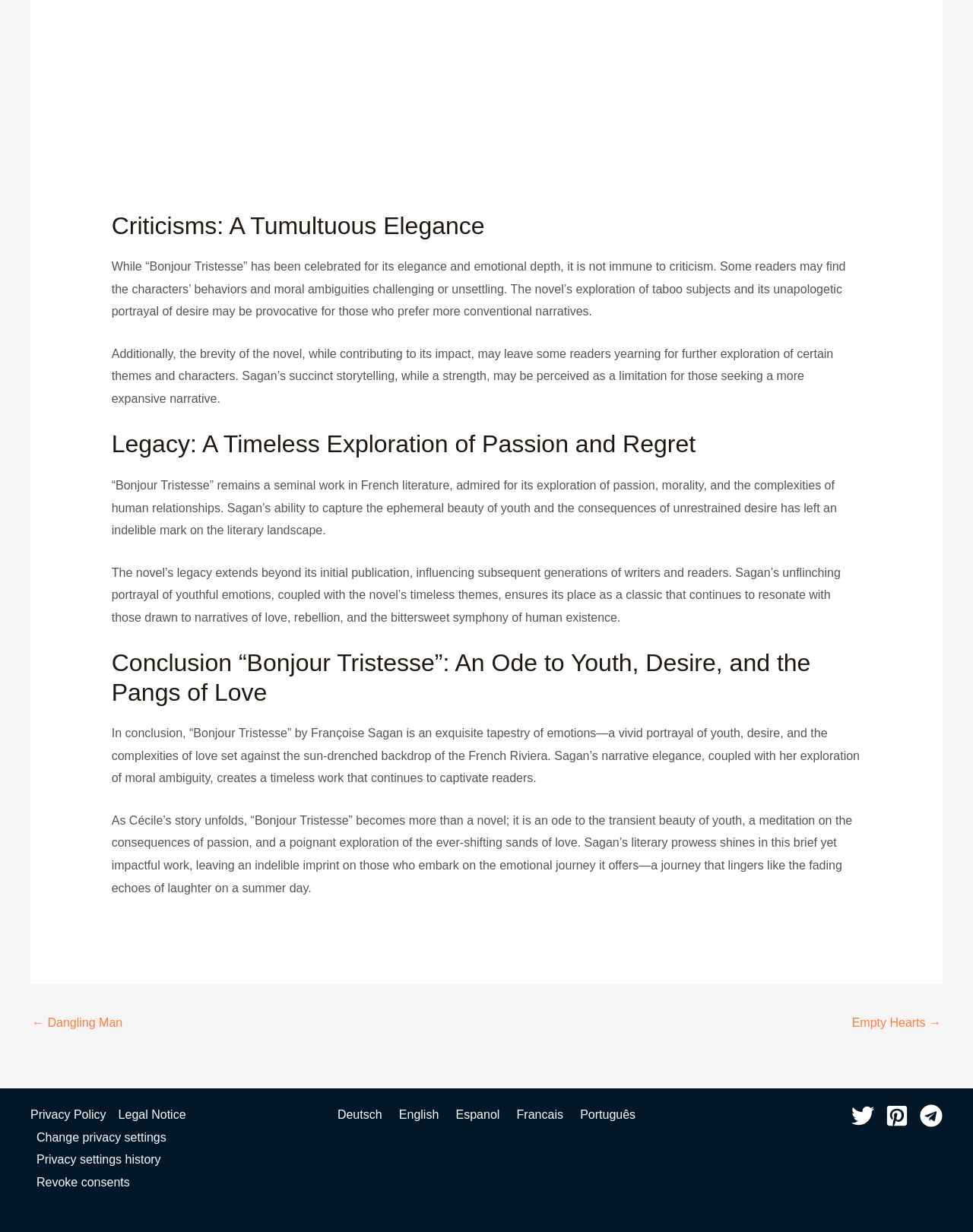What is the theme of the novel 'Bonjour Tristesse'?
Carefully analyze the image and provide a detailed answer to the question.

I read the StaticText elements and found that the novel 'Bonjour Tristesse' is about youth, desire, and love, as mentioned in the conclusion section.